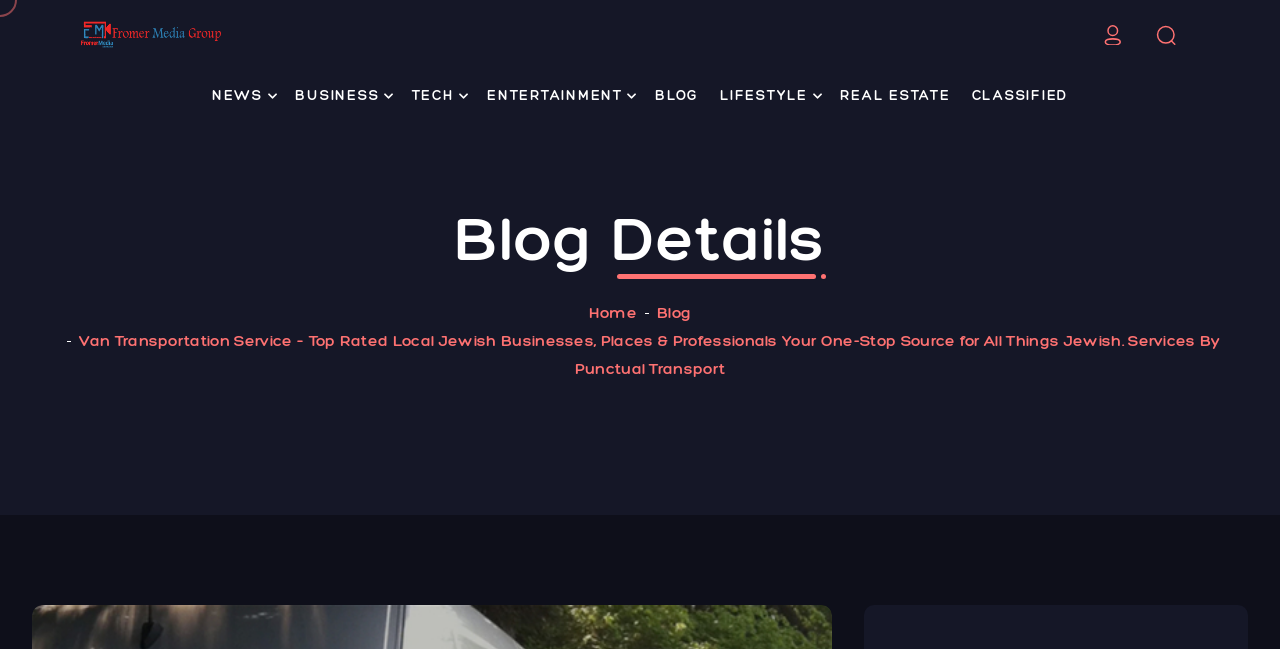How many navigation links are in the menu?
Look at the image and respond with a single word or a short phrase.

8